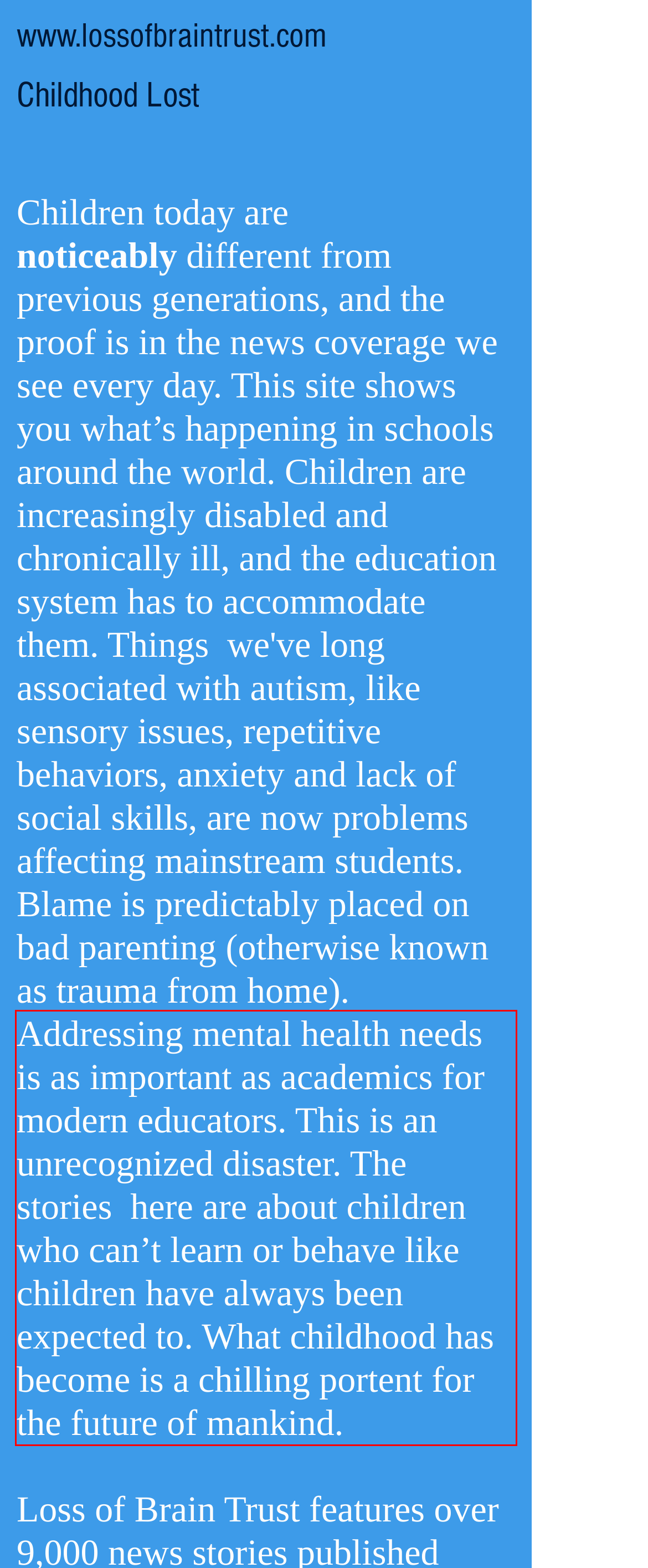Examine the webpage screenshot and use OCR to obtain the text inside the red bounding box.

Addressing mental health needs is as important as academics for modern educators. This is an unrecognized disaster. The stories here are about children who can’t learn or behave like children have always been expected to. What childhood has become is a chilling portent for the future of mankind.